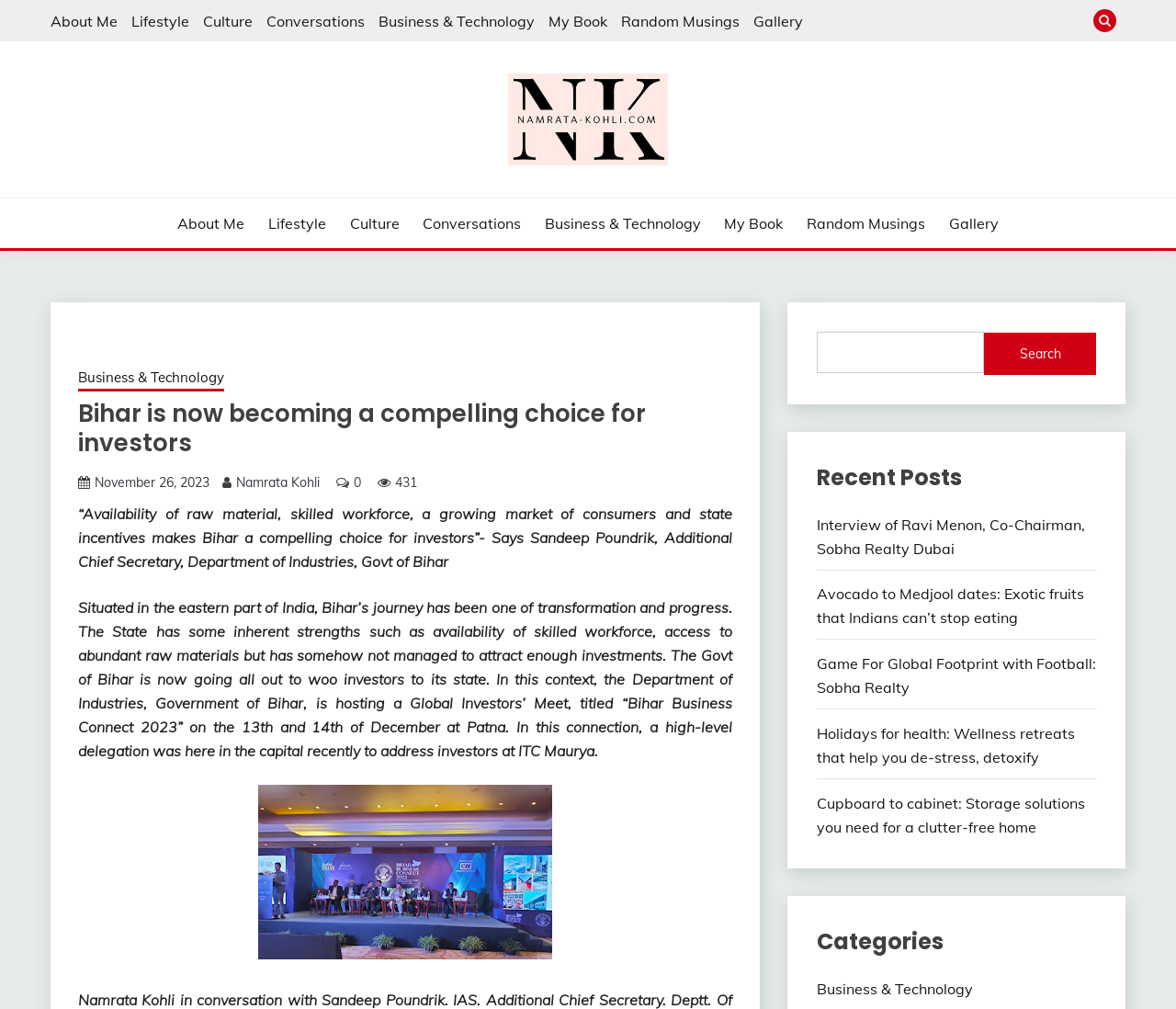Locate the bounding box coordinates of the item that should be clicked to fulfill the instruction: "Check recent posts".

[0.694, 0.457, 0.932, 0.49]